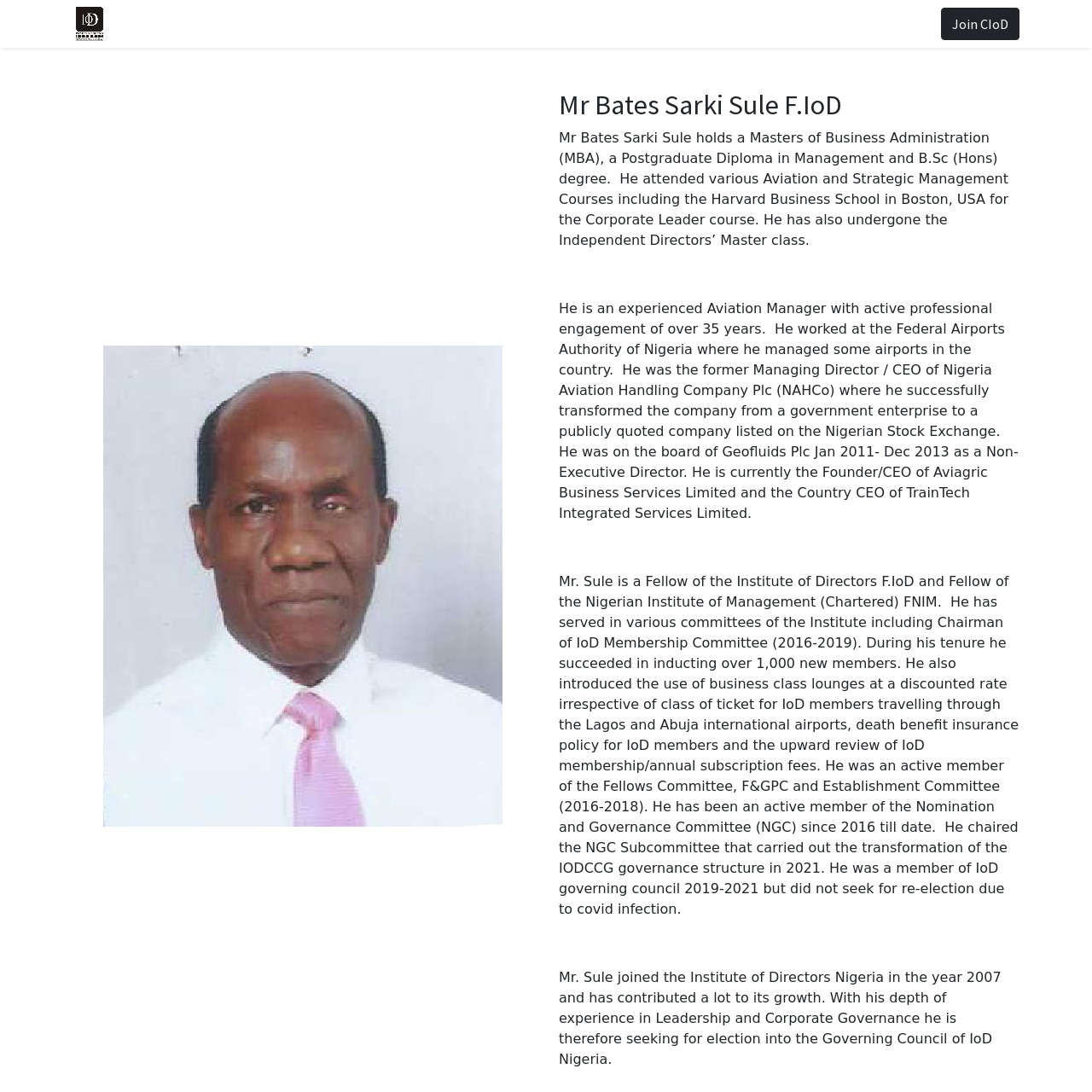How many years of experience does Mr Sule have in aviation management?
Using the visual information, reply with a single word or short phrase.

over 35 years